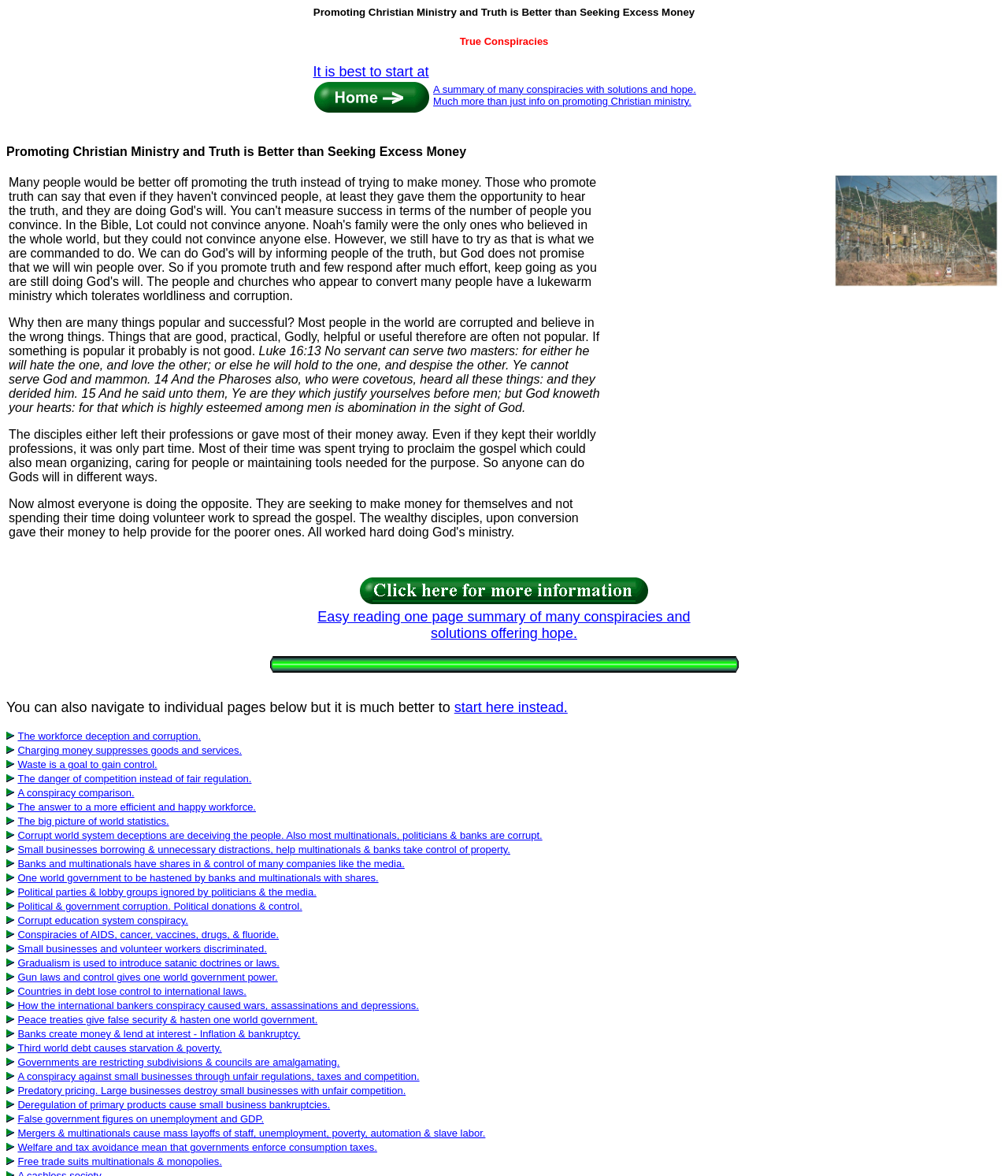How many links are there on this webpage?
Look at the image and answer with only one word or phrase.

Many